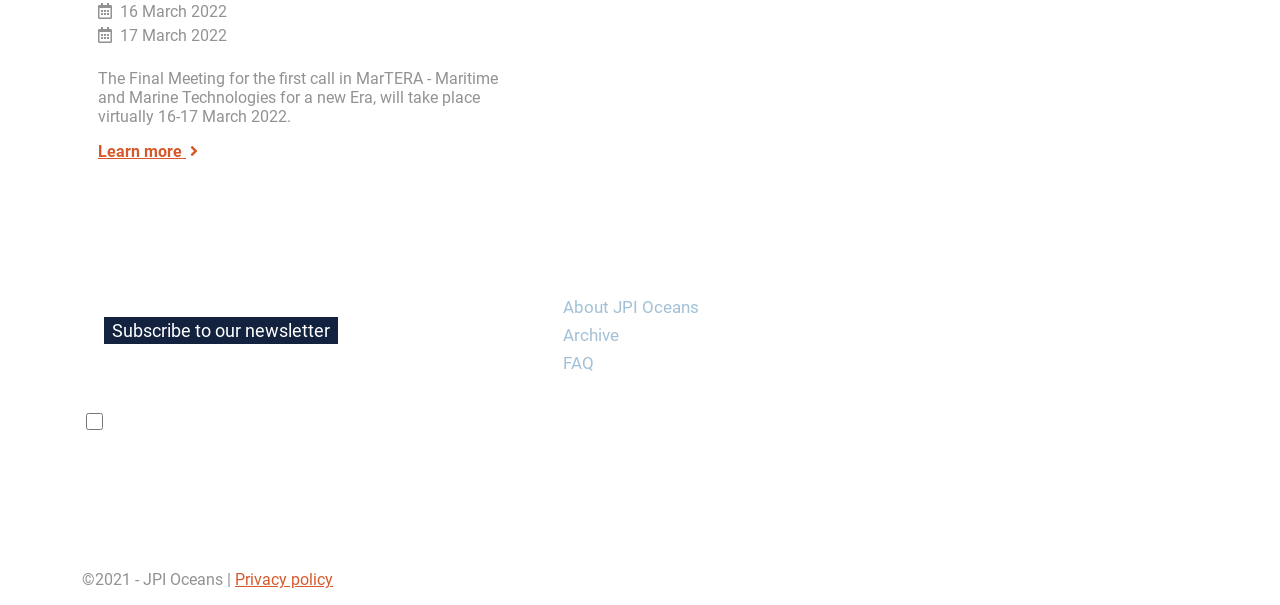Please identify the bounding box coordinates of the element's region that I should click in order to complete the following instruction: "Enter title or author". The bounding box coordinates consist of four float numbers between 0 and 1, i.e., [left, top, right, bottom].

None